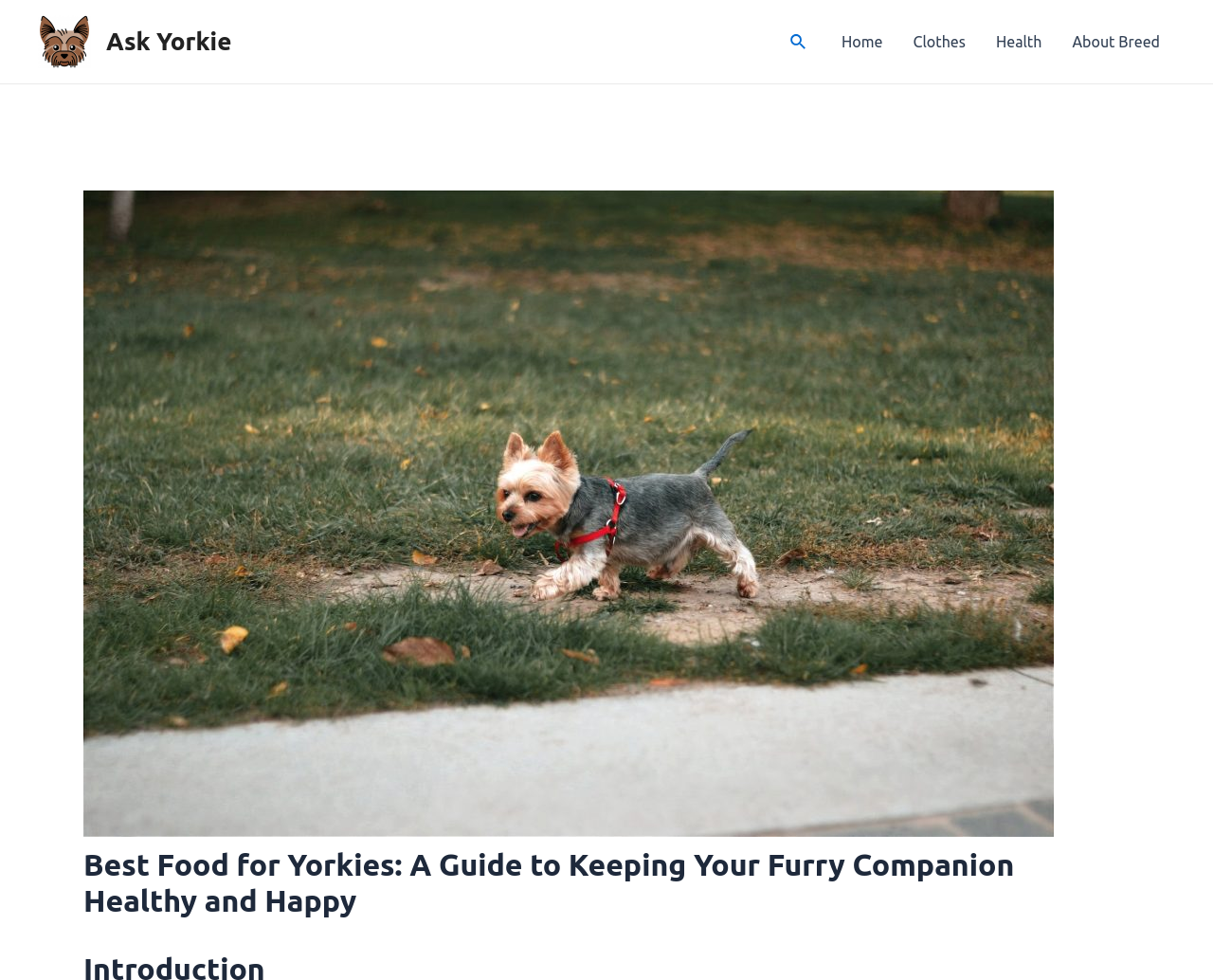Write a detailed summary of the webpage, including text, images, and layout.

The webpage is about the best food for Yorkies, a breed of dog. At the top left corner, there is a link to "Ask Yorkie" accompanied by an image with the same name. Next to it, there is another link to "Ask Yorkie" with a slightly larger bounding box. On the top right corner, there is a search icon link with a small image. 

Below the search icon, there is a navigation menu labeled "Site Navigation" that spans across the top of the page. The menu consists of four links: "Home", "Clothes", "Health", and "About Breed". 

The main content of the webpage is headed by a large header that occupies most of the page. The header contains an image related to Yorkies, specifically about their aggression, and a heading that reads "Best Food for Yorkies: A Guide to Keeping Your Furry Companion Healthy and Happy".